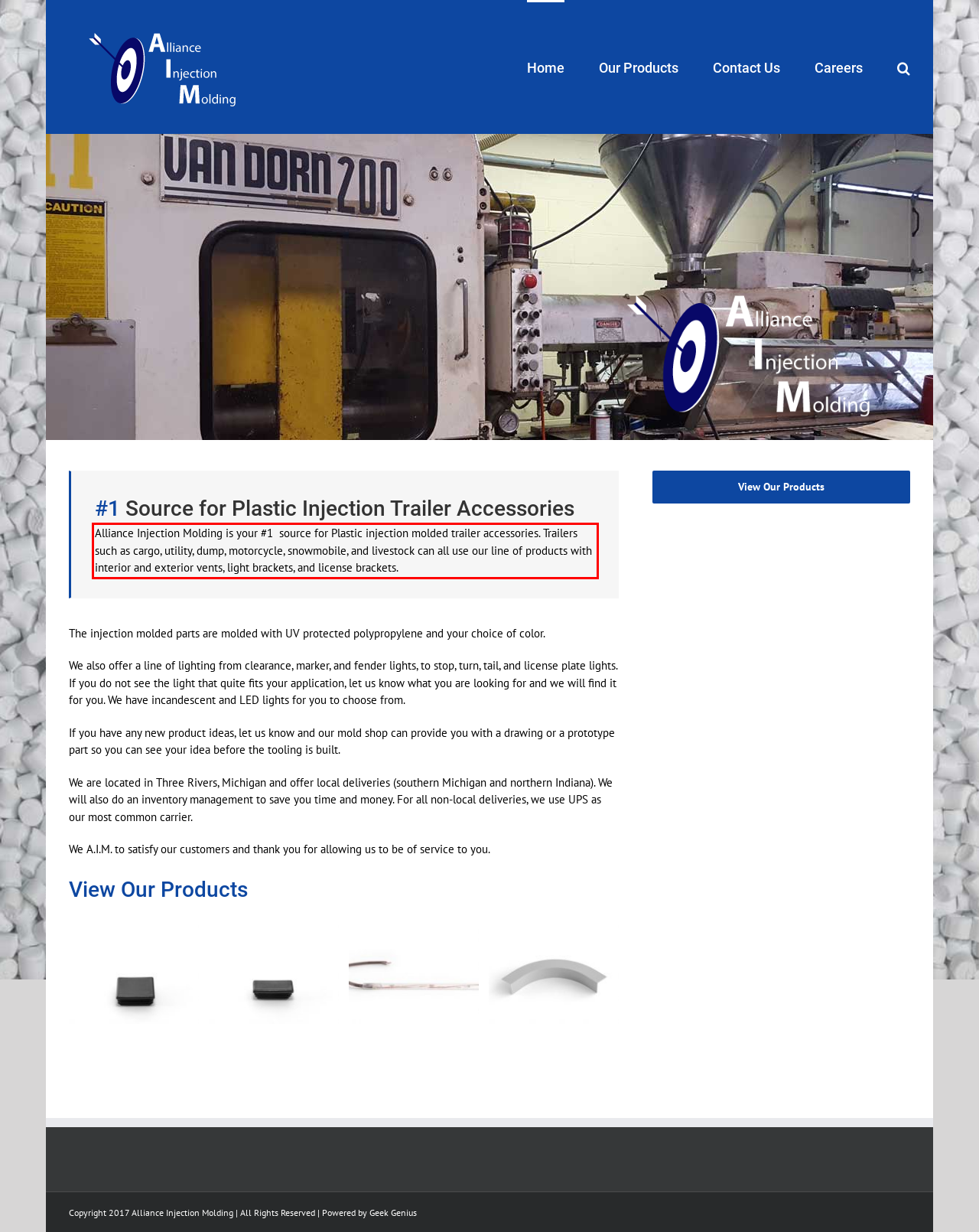Your task is to recognize and extract the text content from the UI element enclosed in the red bounding box on the webpage screenshot.

Alliance Injection Molding is your #1 source for Plastic injection molded trailer accessories. Trailers such as cargo, utility, dump, motorcycle, snowmobile, and livestock can all use our line of products with interior and exterior vents, light brackets, and license brackets.